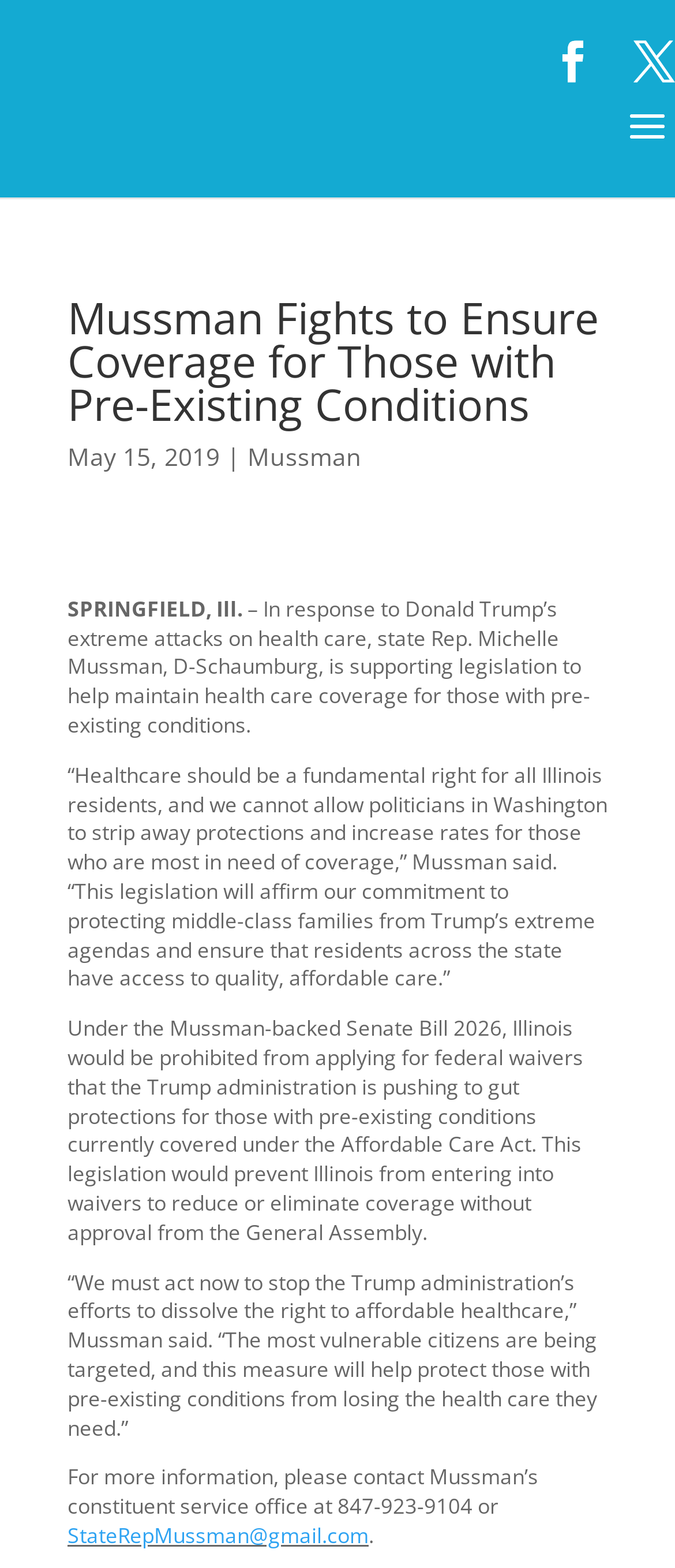Generate the title text from the webpage.

Mussman Fights to Ensure Coverage for Those with Pre-Existing Conditions